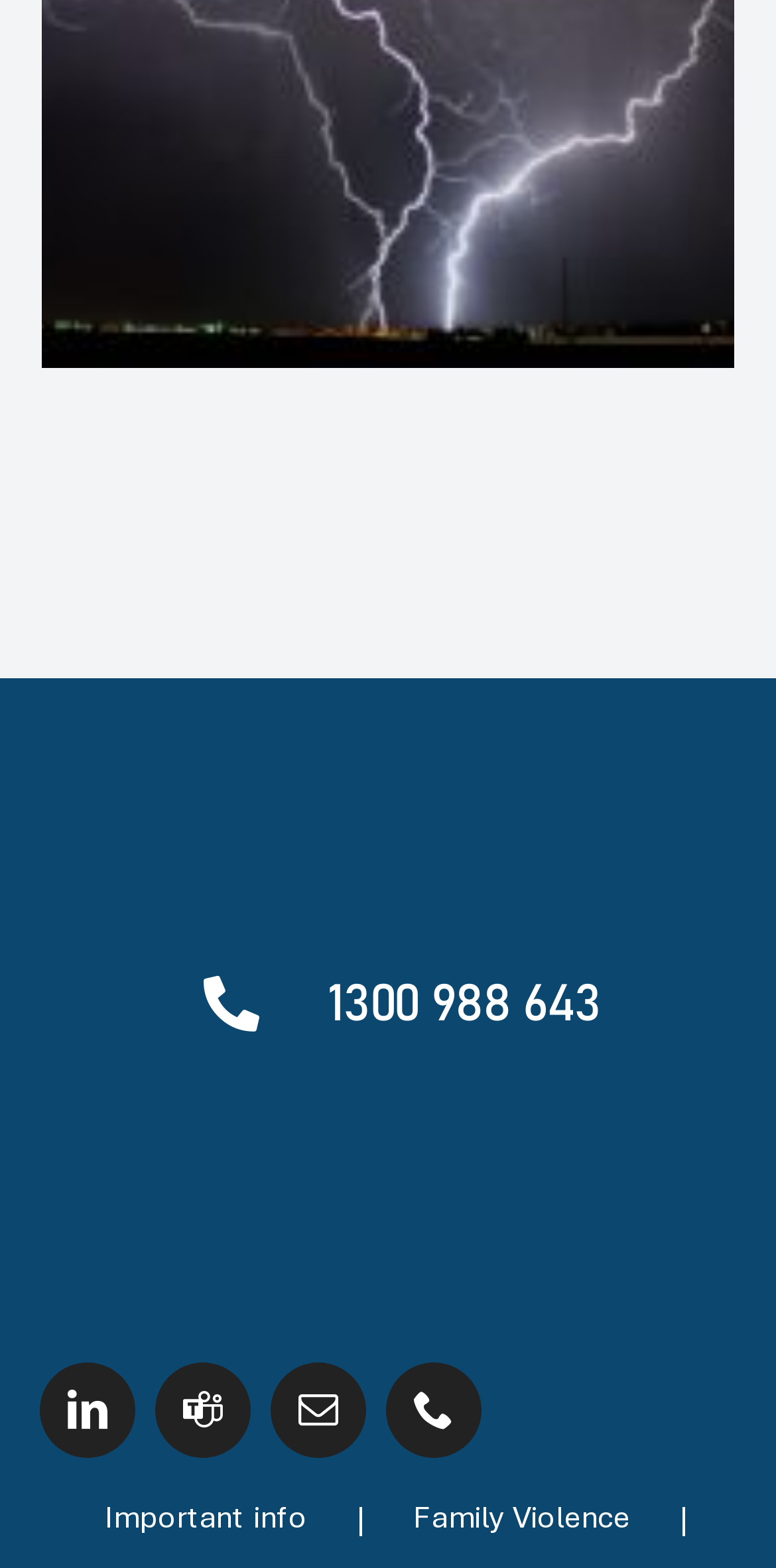Extract the bounding box of the UI element described as: "Find Out more".

[0.283, 0.006, 0.717, 0.06]